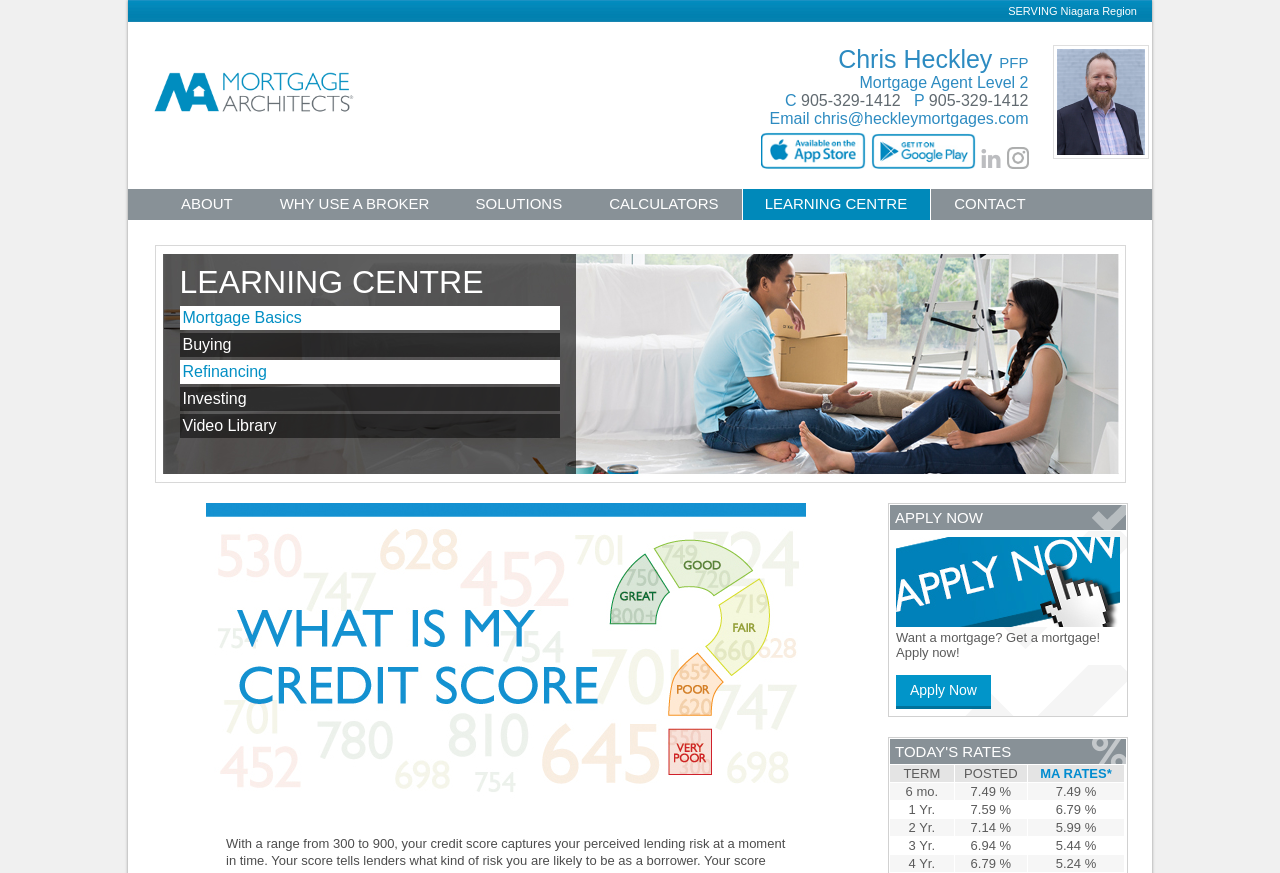Show the bounding box coordinates of the region that should be clicked to follow the instruction: "Click the 'Mortgage Basics' link."

[0.14, 0.351, 0.437, 0.378]